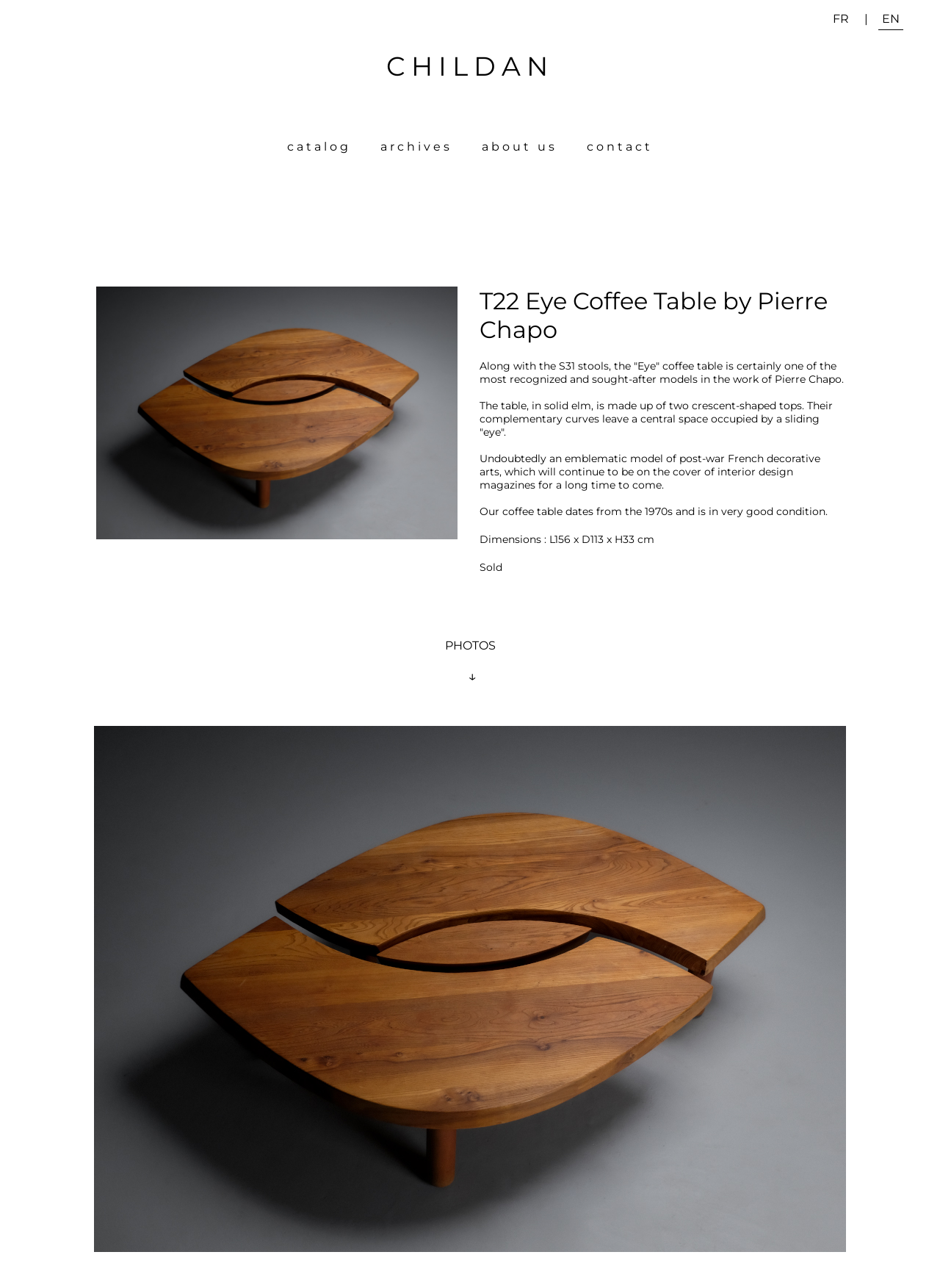What is the purpose of the central space in the coffee table?
Answer the question with a single word or phrase by looking at the picture.

Occupied by a sliding 'eye'